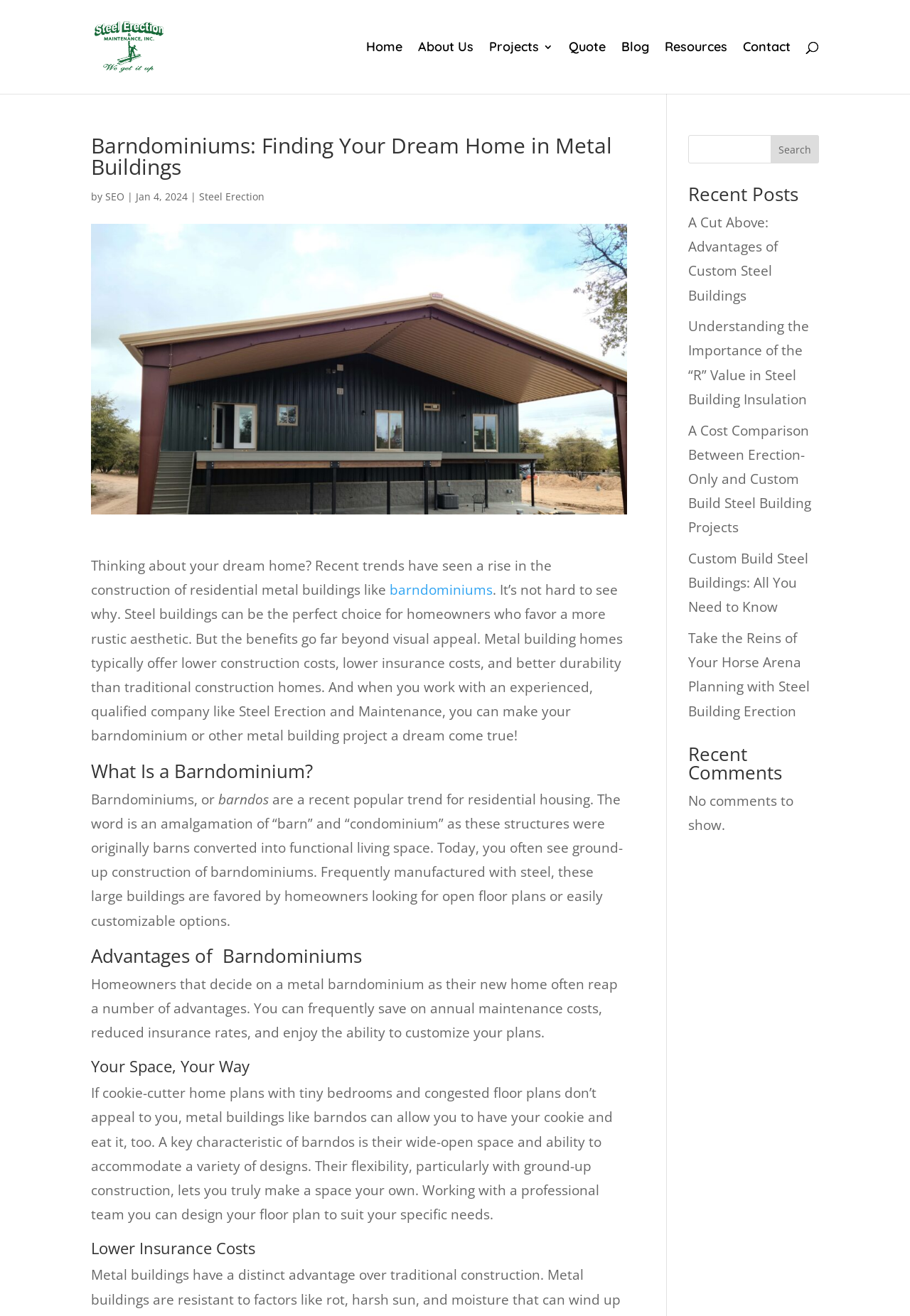Kindly provide the bounding box coordinates of the section you need to click on to fulfill the given instruction: "Read the 'What Is a Barndominium?' section".

[0.1, 0.579, 0.689, 0.598]